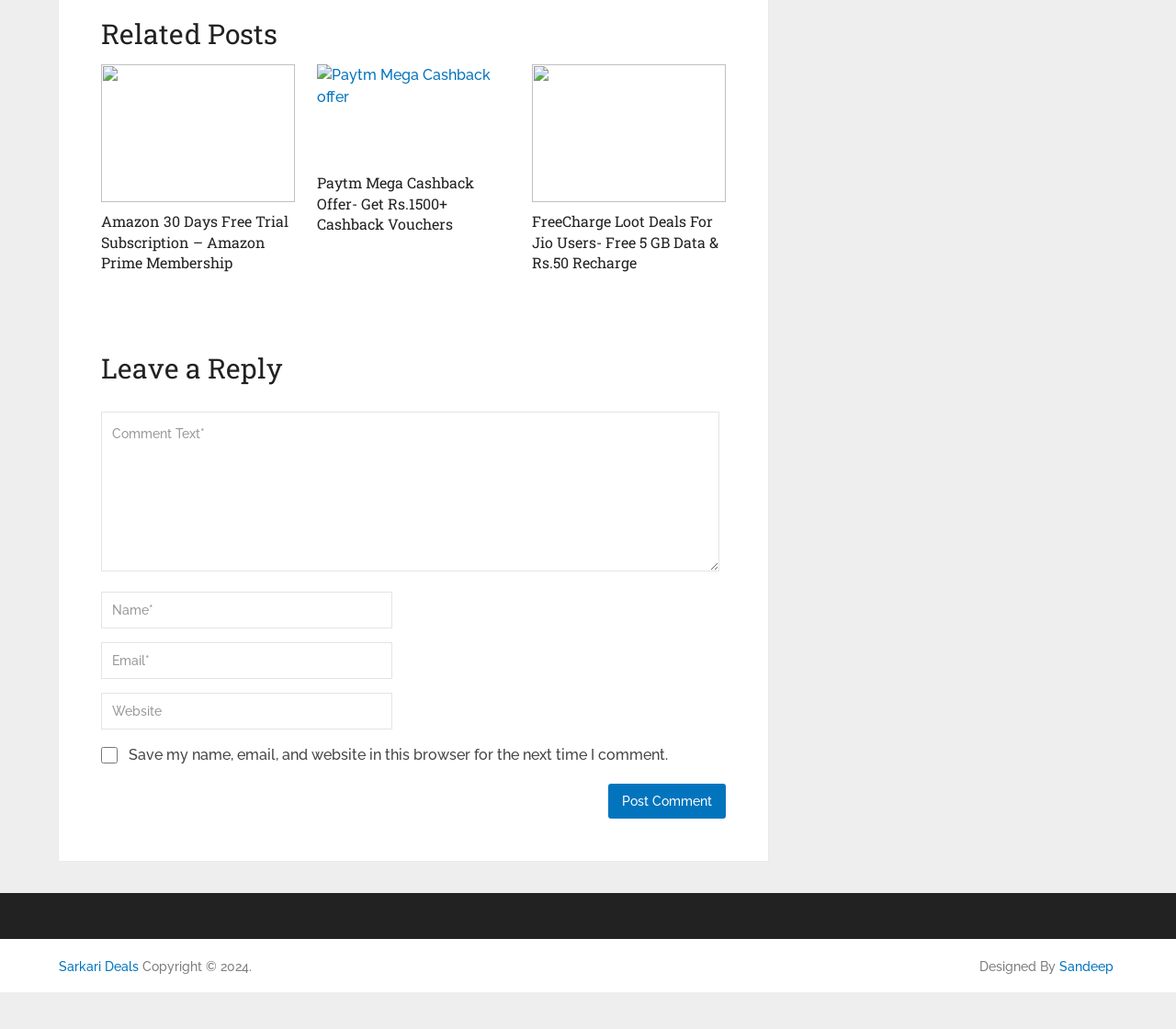Determine the bounding box coordinates for the UI element described. Format the coordinates as (top-left x, top-left y, bottom-right x, bottom-right y) and ensure all values are between 0 and 1. Element description: name="comment" placeholder="Comment Text*"

[0.086, 0.4, 0.612, 0.556]